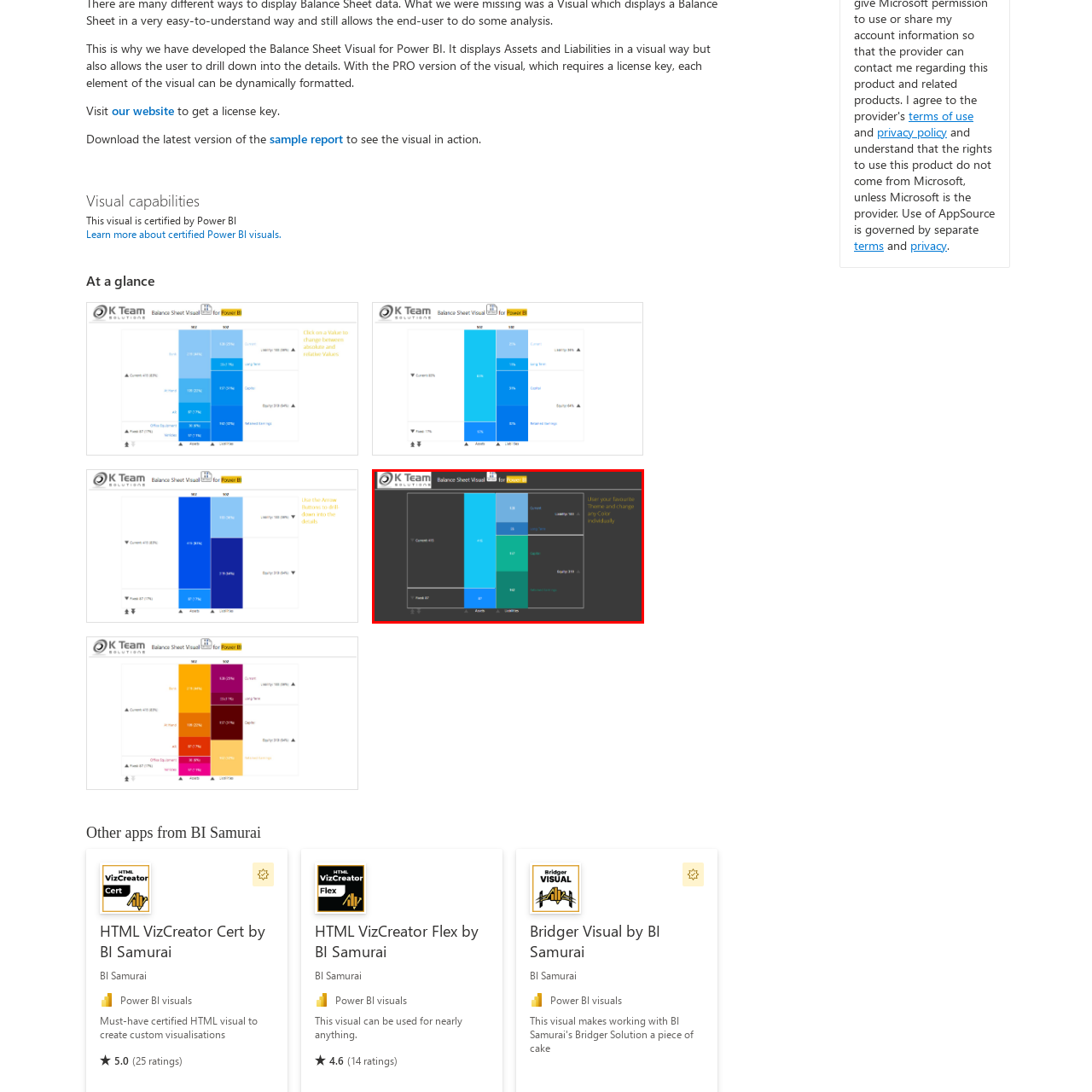Please analyze the portion of the image highlighted by the red bounding box and respond to the following question with a detailed explanation based on what you see: What is the benefit of the layout of the visual tool?

The layout of the Balance Sheet Visual allows for real-time adjustments, which means users can select their preferred themes and modify color settings individually, enhancing the customization options for their financial data presentations. This flexibility is beneficial for users who want to tailor their visualizations to their specific needs.